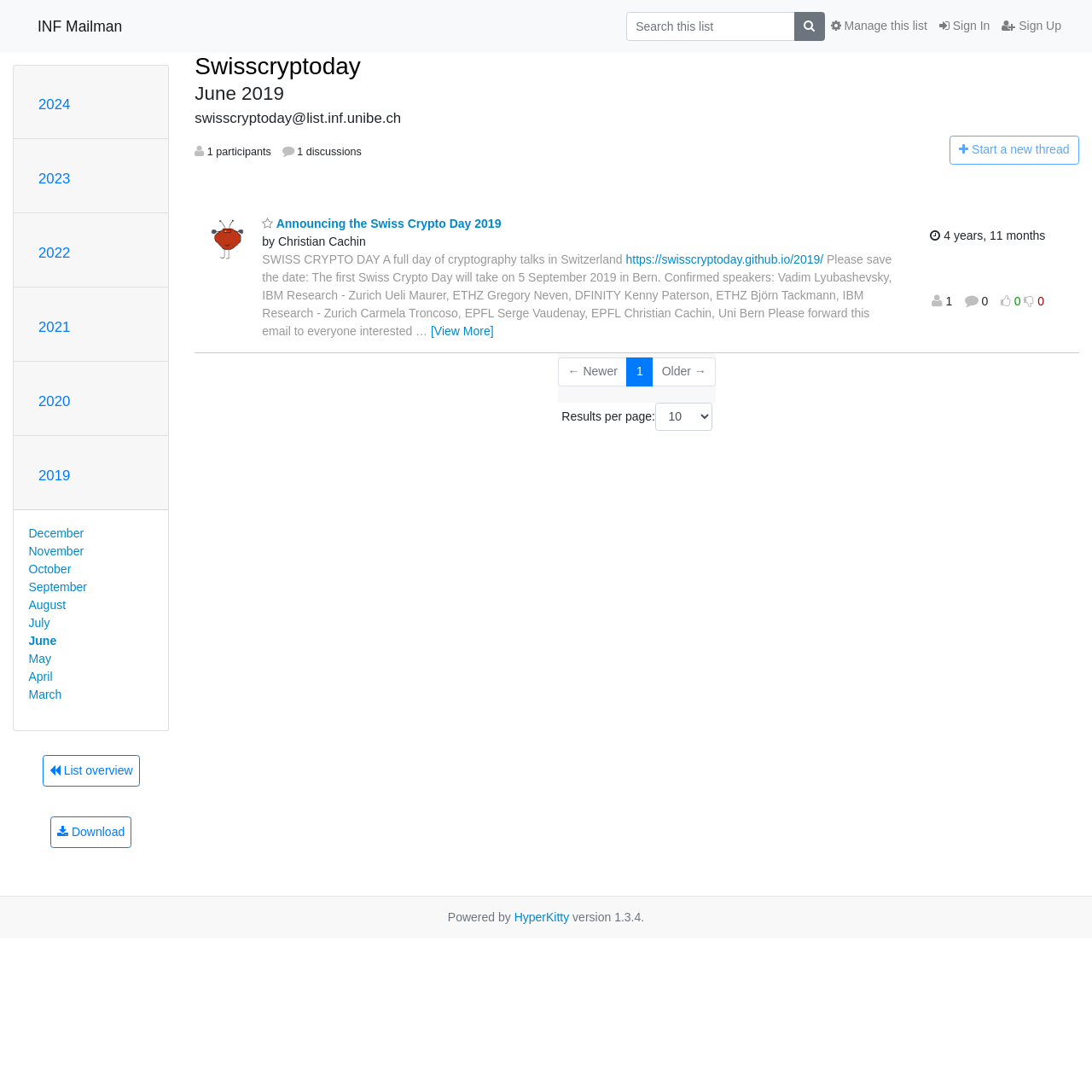What is the principal heading displayed on the webpage?

Swisscryptoday
June 2019